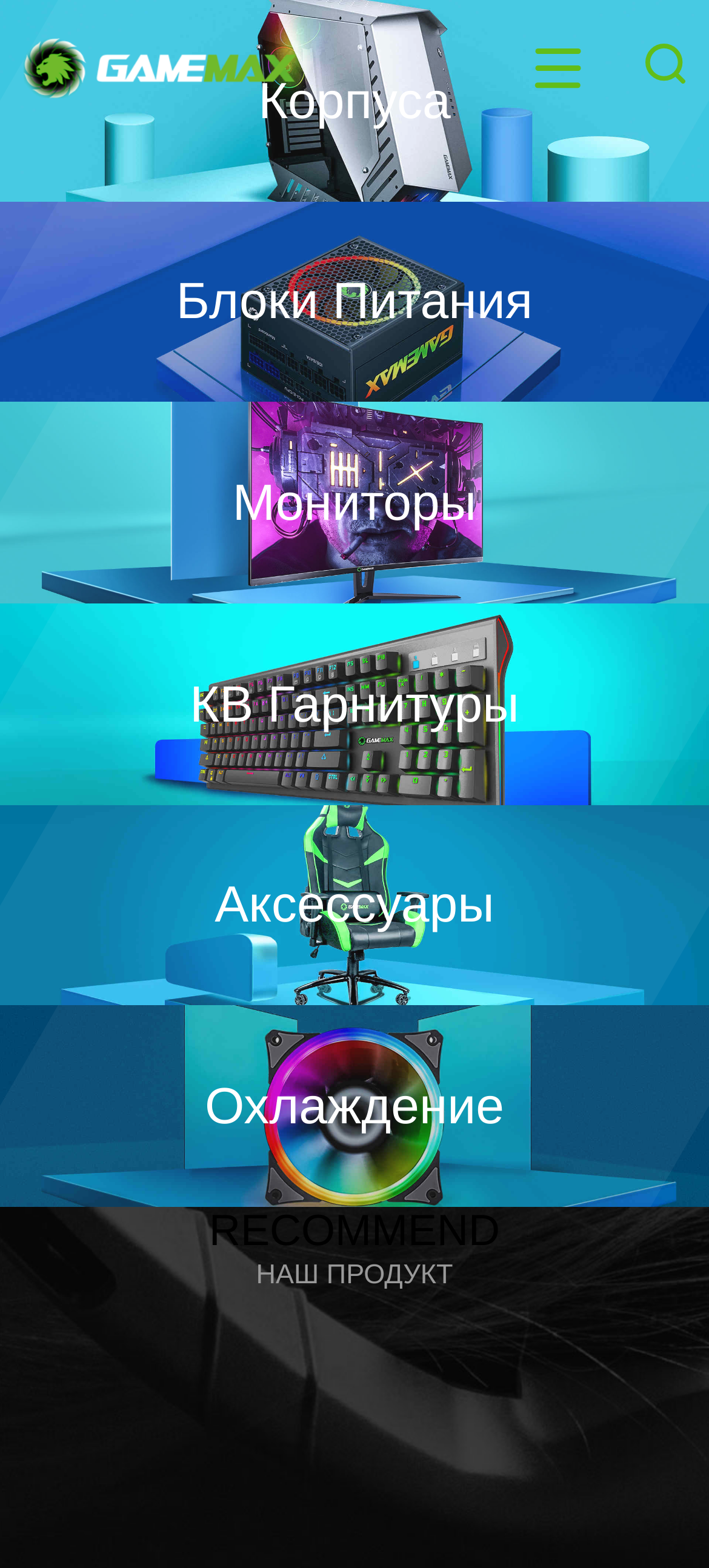Summarize the webpage in an elaborate manner.

The webpage is about GameMax, a brand that provides high-performance gaming accessories. At the top-left corner, there is a logo of GameMax, which is an image with a link to the brand's homepage. On the top-right corner, there is another image, likely a social media or account icon.

Below the logo, there is a heading that reads "Bring the ultimate experience to the user, Be Cool! Be Gamer!" in a prominent font size. Following this heading, there is a paragraph of text that describes GameMax's mission to provide high-quality gaming products at affordable prices, developed by a team of experienced designers and technicians who listen to gamers' feedback.

On the same level as the paragraph, there is a link to "ПОДРОБНЕЕ" (More details) with an accompanying image. This link is likely to provide more information about GameMax's products or services.

Below this section, there are four headings that display GameMax's statistics, including products capacity, fixed assets, factory area, and R&D designers. Each heading has a corresponding numerical value displayed next to it.

The main content of the webpage is divided into six sections, each with a heading that represents a different product category: корпуса (PC cases), Блоки Питания (Power Supply), Мониторы (Monitors), КB Гарнитуры (Keyboard and Mouse), Аксессуары (Accessories), and Охлаждение (Cooling). Each section likely contains more information or products related to its respective category.

At the bottom of the page, there is a heading that reads "RECOMMEND" with a link to recommended products. Below this, there is a text that reads "НАШ ПРОДУКТ" (Our Product), which may be a call-to-action to explore GameMax's products further.